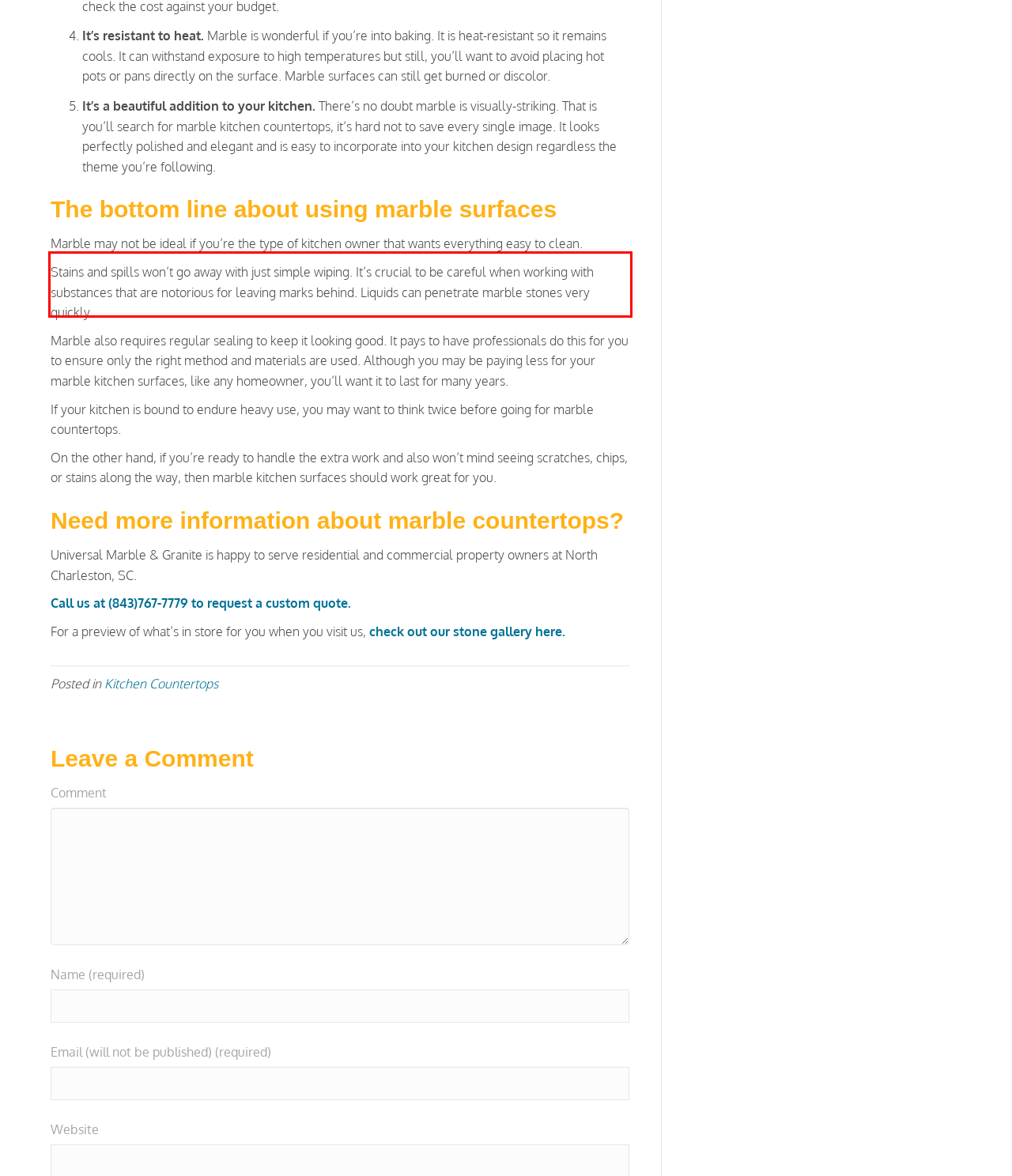Look at the provided screenshot of the webpage and perform OCR on the text within the red bounding box.

Stains and spills won’t go away with just simple wiping. It’s crucial to be careful when working with substances that are notorious for leaving marks behind. Liquids can penetrate marble stones very quickly.